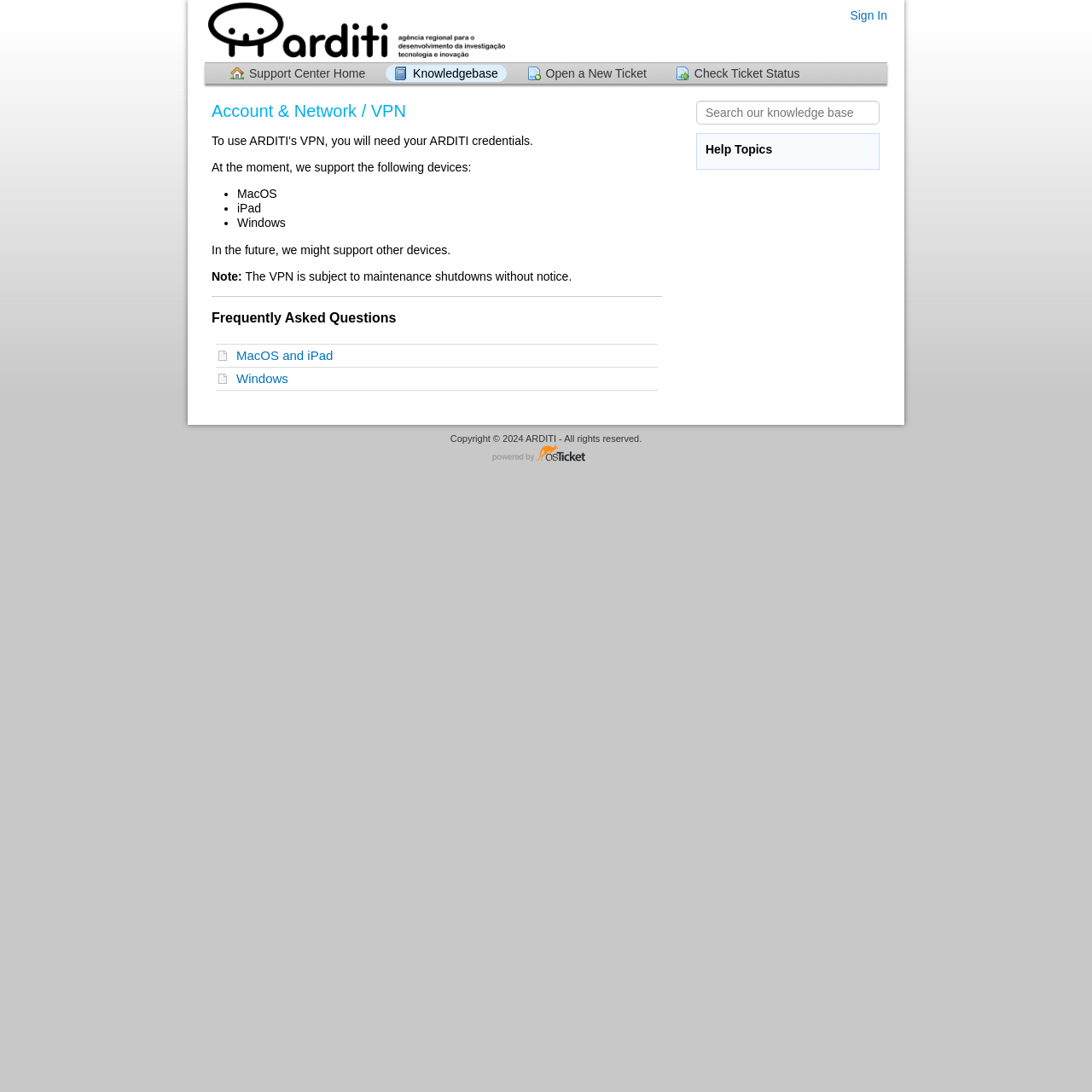Please identify the bounding box coordinates of the region to click in order to complete the given instruction: "Sign in to the platform". The coordinates should be four float numbers between 0 and 1, i.e., [left, top, right, bottom].

[0.778, 0.008, 0.812, 0.02]